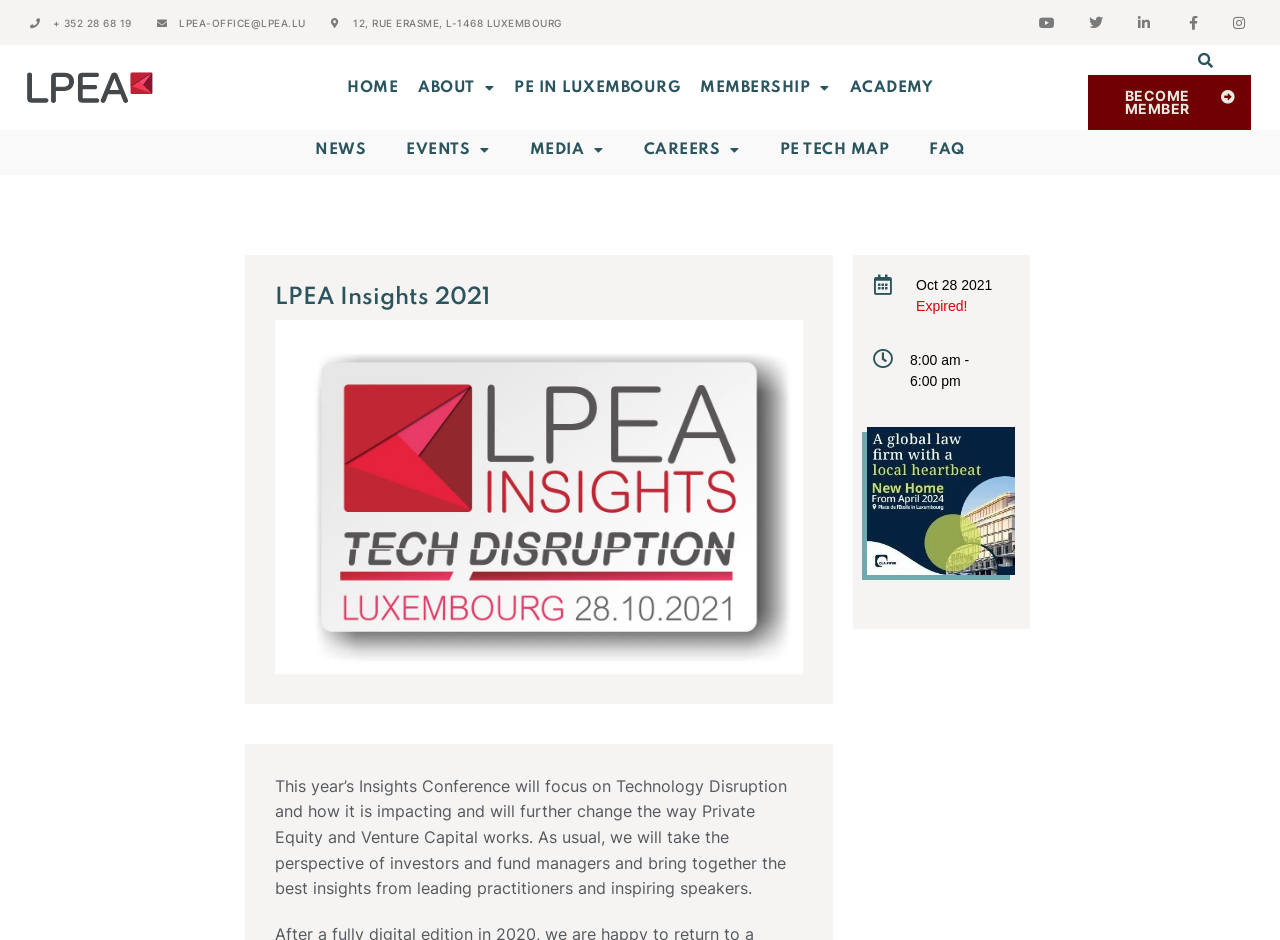Find the bounding box coordinates for the element that must be clicked to complete the instruction: "Become a member". The coordinates should be four float numbers between 0 and 1, indicated as [left, top, right, bottom].

[0.85, 0.08, 0.977, 0.138]